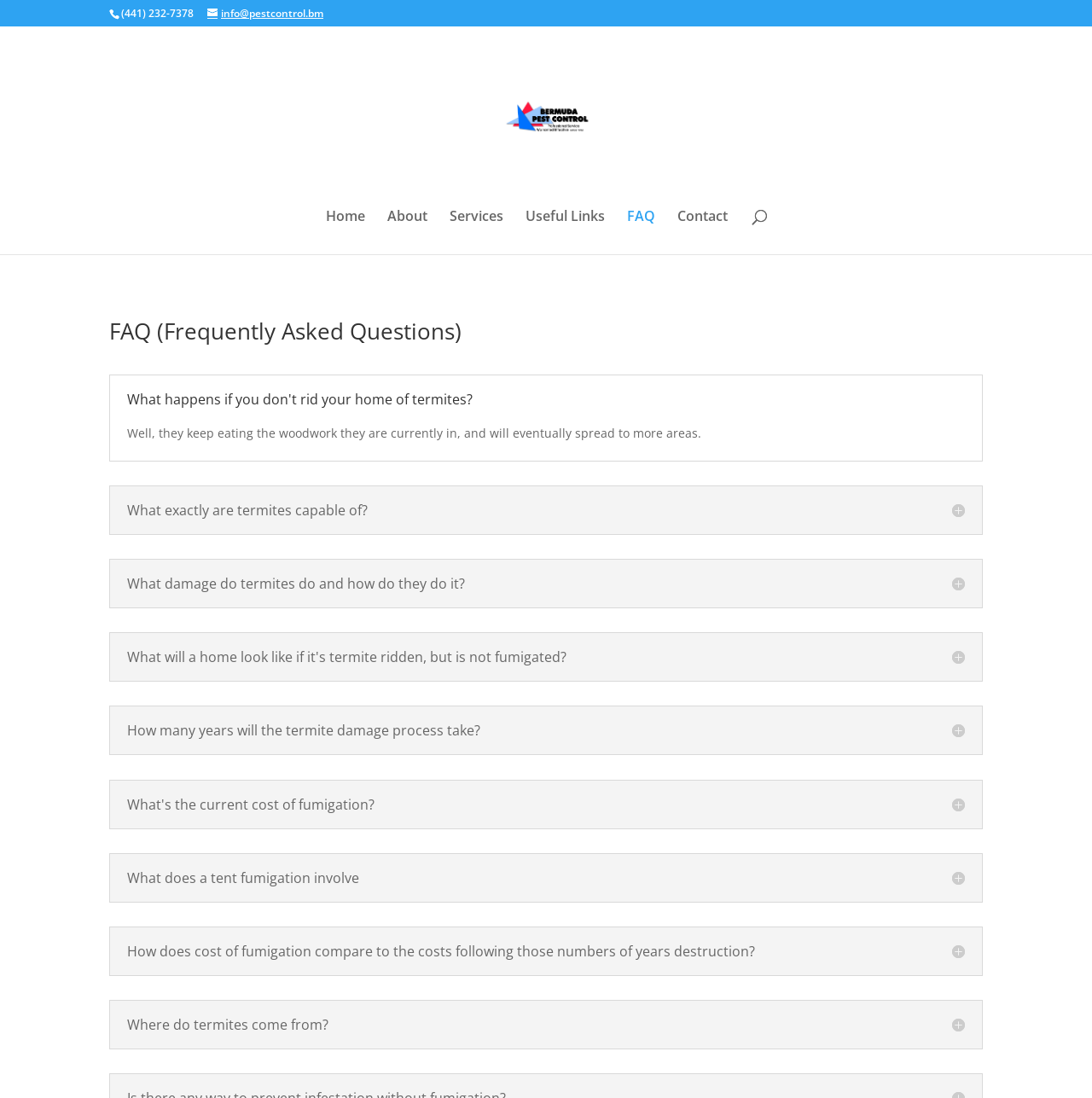What is the current cost of fumigation?
Please provide a detailed and comprehensive answer to the question.

The webpage mentions the cost of fumigation as a question, but it does not provide a specific answer or amount.